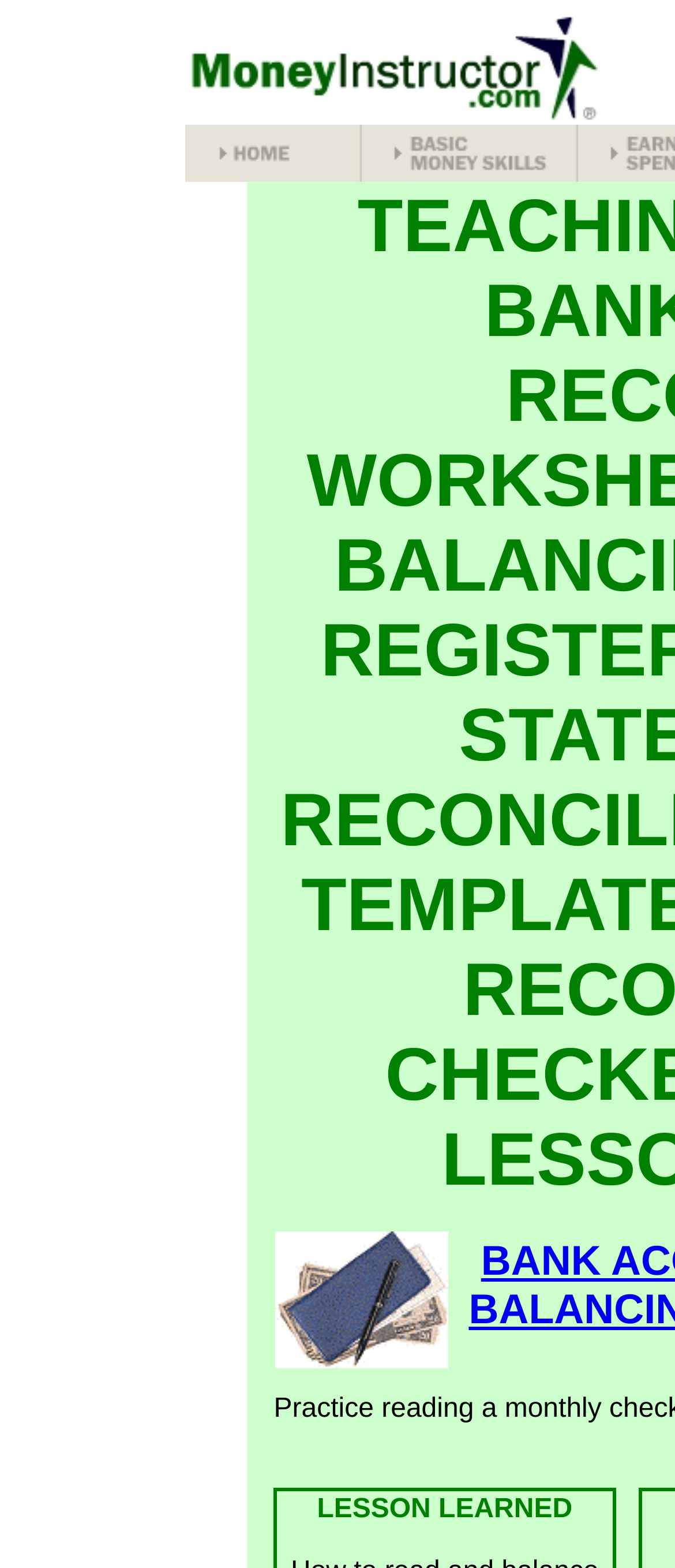Using the provided element description: "alt="Money Instructor Home"", determine the bounding box coordinates of the corresponding UI element in the screenshot.

[0.274, 0.102, 0.536, 0.12]